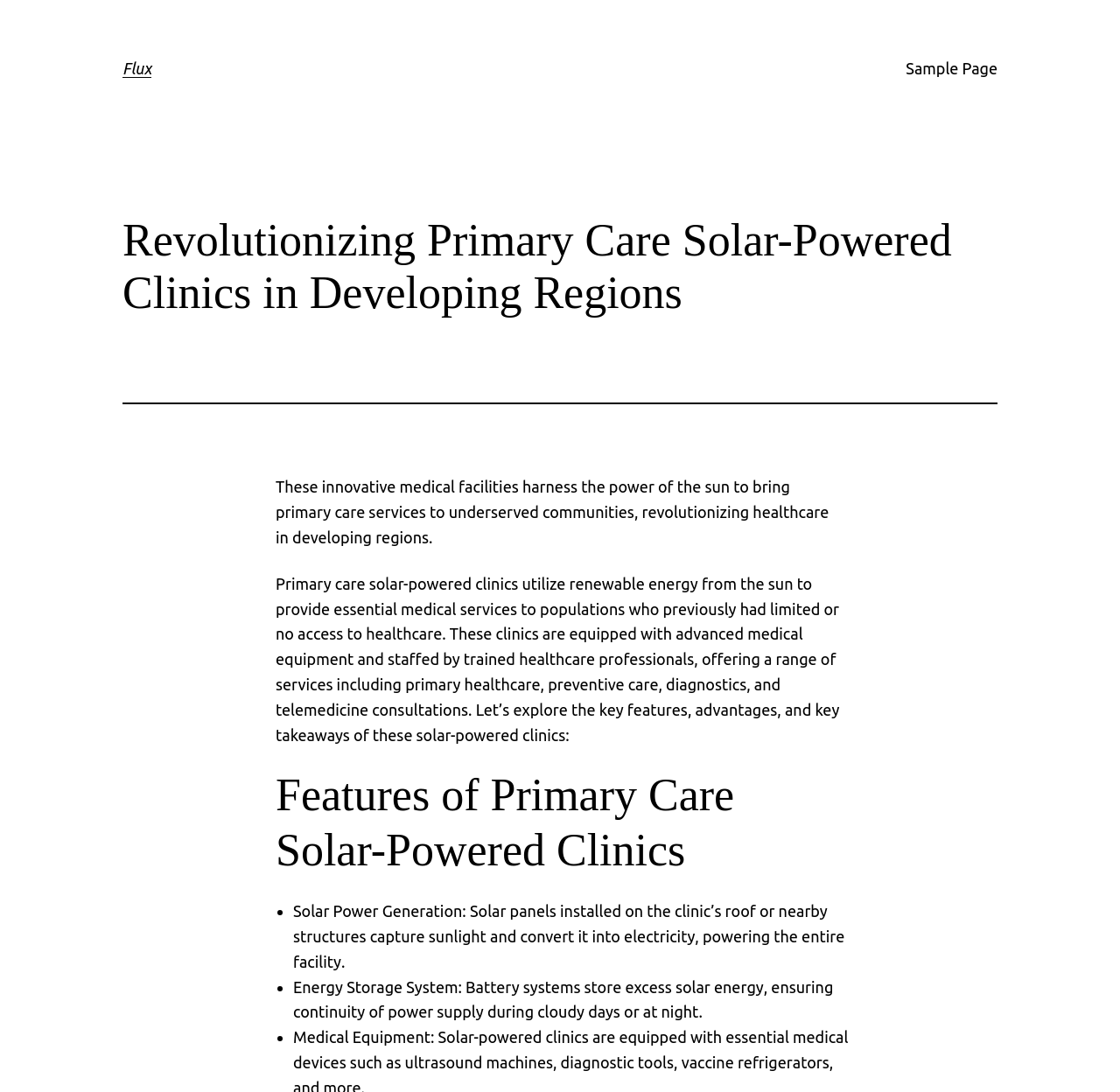What is the function of the energy storage system?
Please utilize the information in the image to give a detailed response to the question.

The energy storage system, which is a battery system, stores excess solar energy generated by the solar panels. This ensures continuity of power supply during cloudy days or at night, as mentioned in the 'Features of Primary Care Solar-Powered Clinics' section.